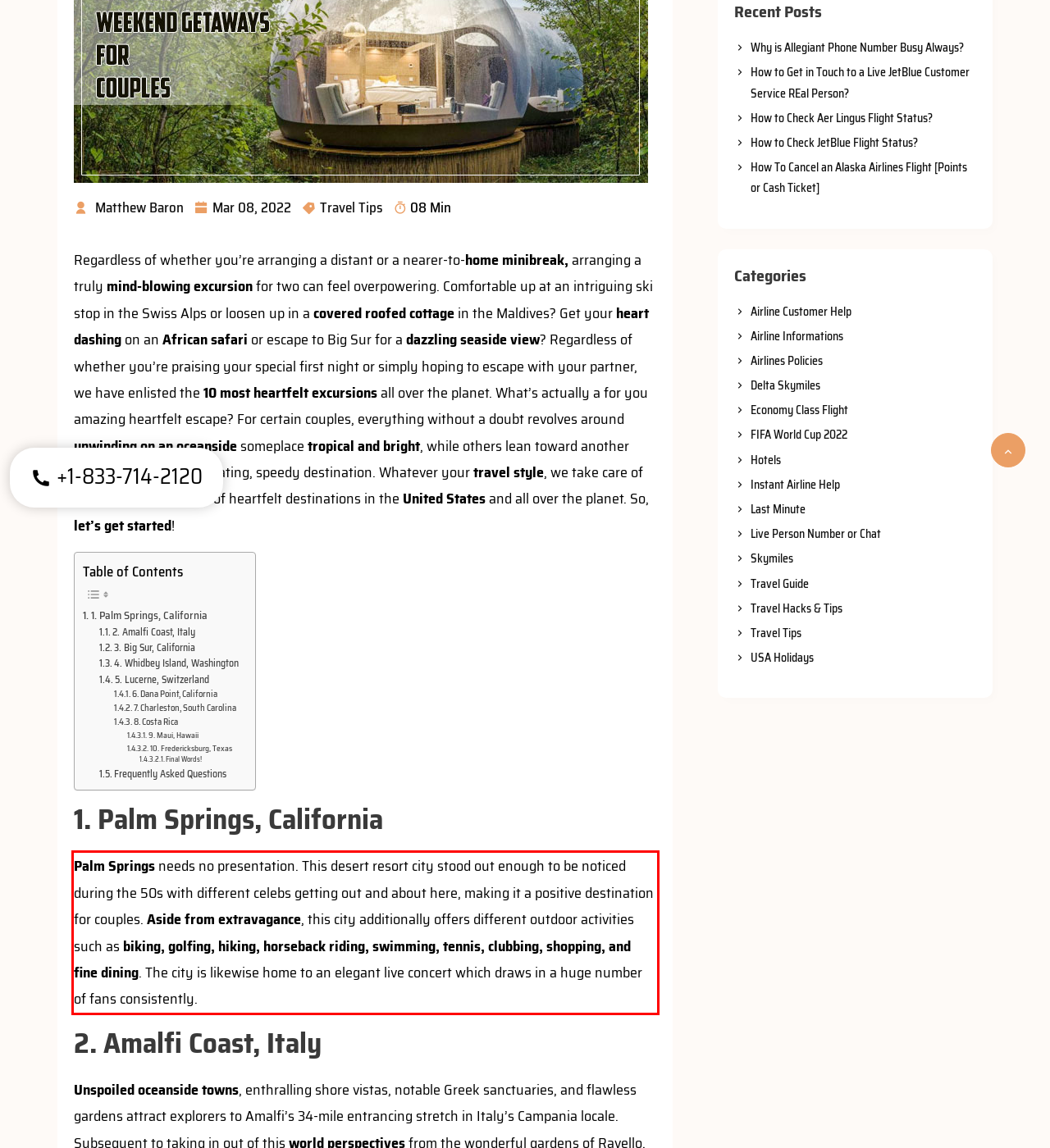Identify and extract the text within the red rectangle in the screenshot of the webpage.

Palm Springs needs no presentation. This desert resort city stood out enough to be noticed during the 50s with different celebs getting out and about here, making it a positive destination for couples. Aside from extravagance, this city additionally offers different outdoor activities such as biking, golfing, hiking, horseback riding, swimming, tennis, clubbing, shopping, and fine dining. The city is likewise home to an elegant live concert which draws in a huge number of fans consistently.